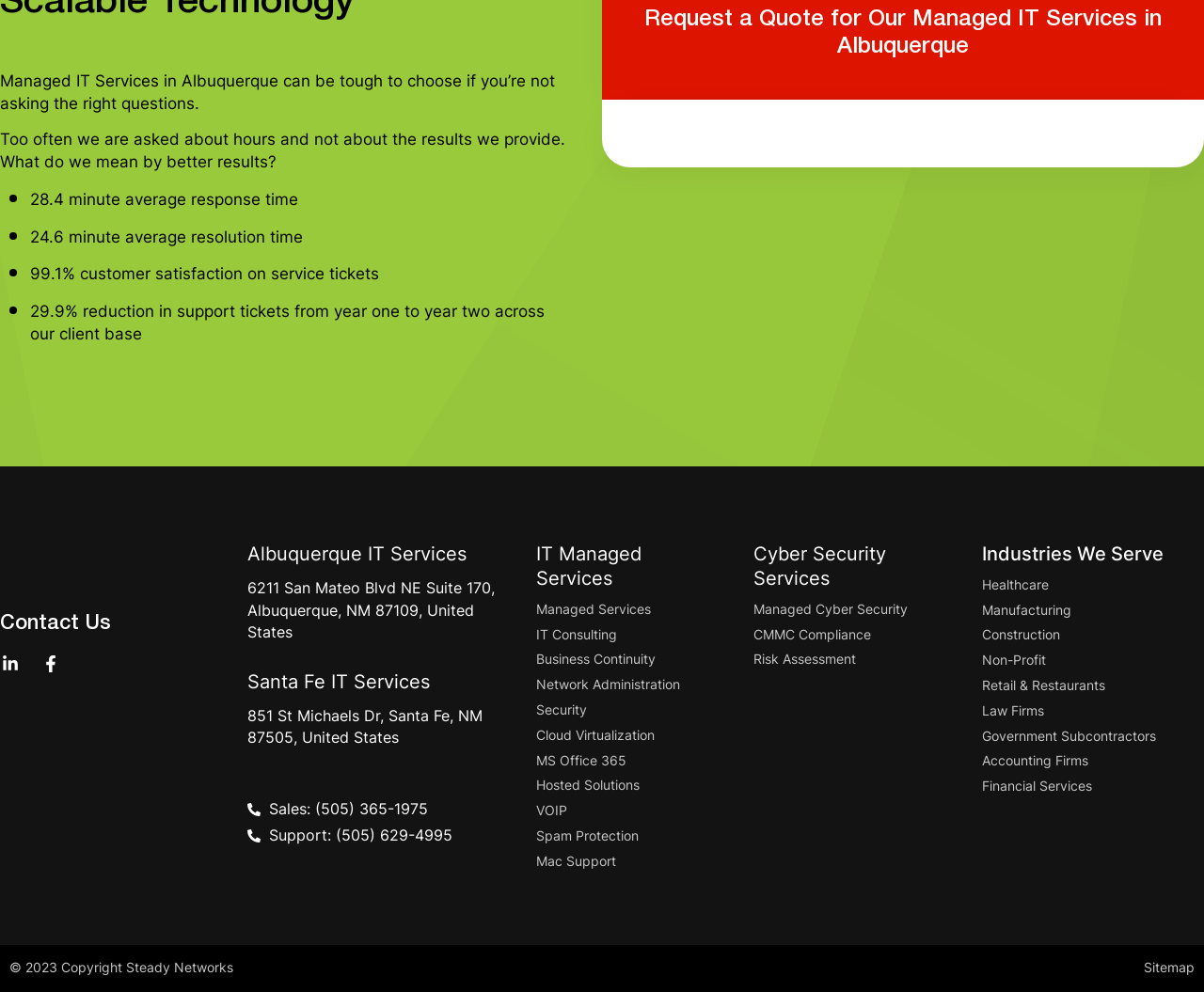Locate the bounding box coordinates of the area you need to click to fulfill this instruction: 'Request a quote for managed IT services'. The coordinates must be in the form of four float numbers ranging from 0 to 1: [left, top, right, bottom].

[0.528, 0.007, 0.972, 0.061]